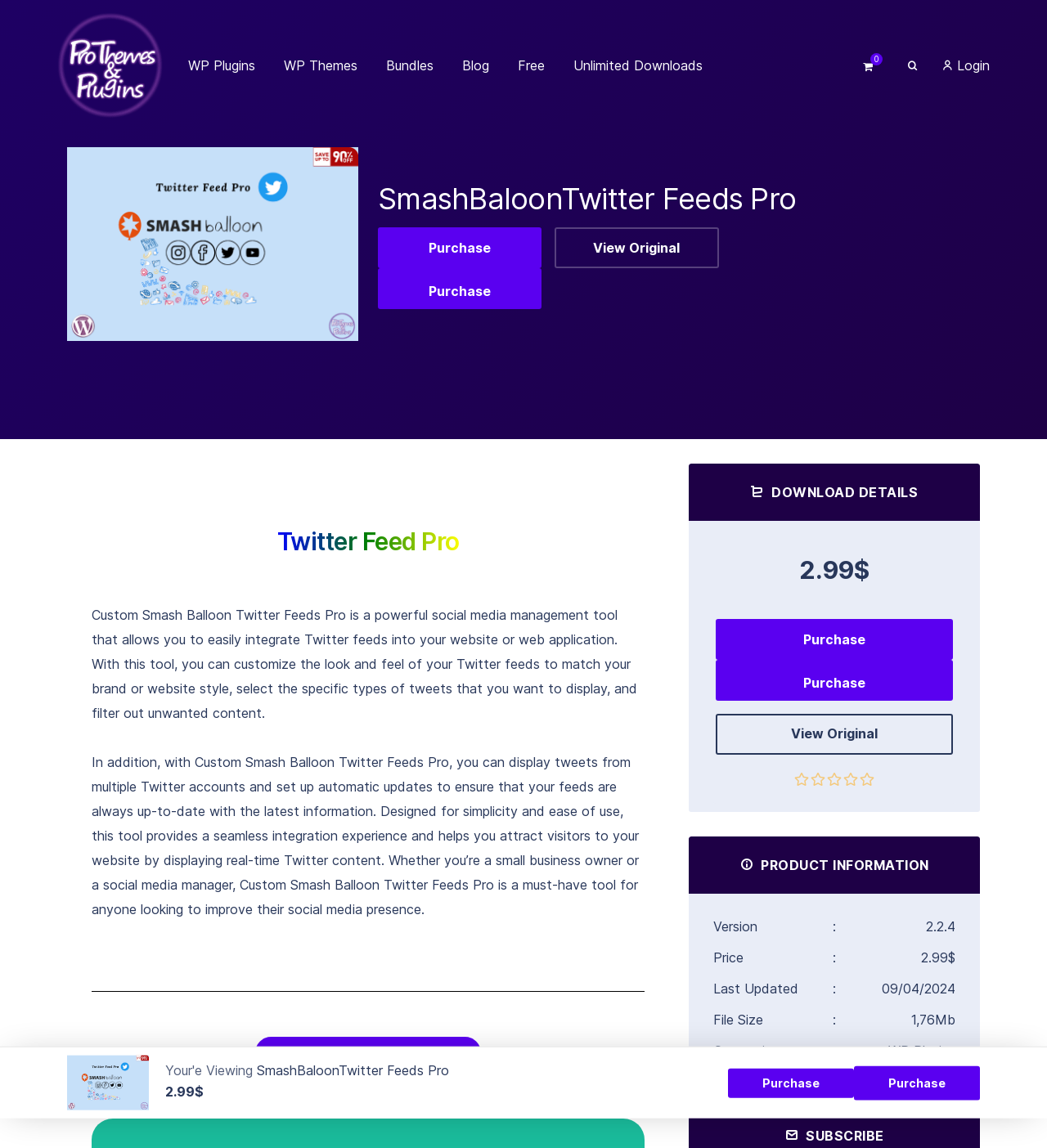Please identify the bounding box coordinates of the element I need to click to follow this instruction: "View the 'Tutorial'".

[0.244, 0.903, 0.459, 0.94]